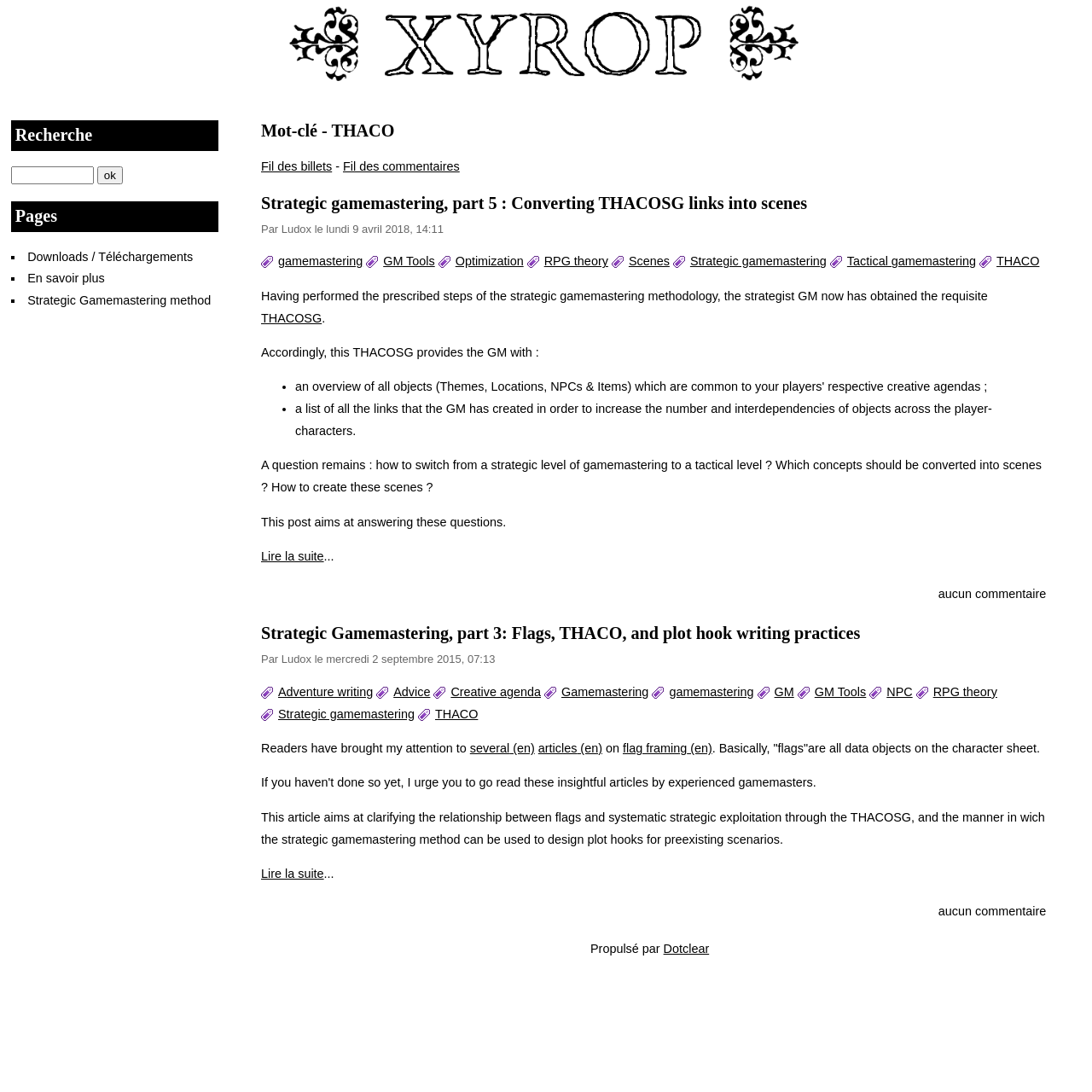Observe the image and answer the following question in detail: What is the purpose of the THACOSG?

The THACOSG is a tool used in the Strategic Gamemastering method to provide the gamemaster with a list of links that can be converted into scenes. This helps the gamemaster to create engaging and interconnected scenes for the players.